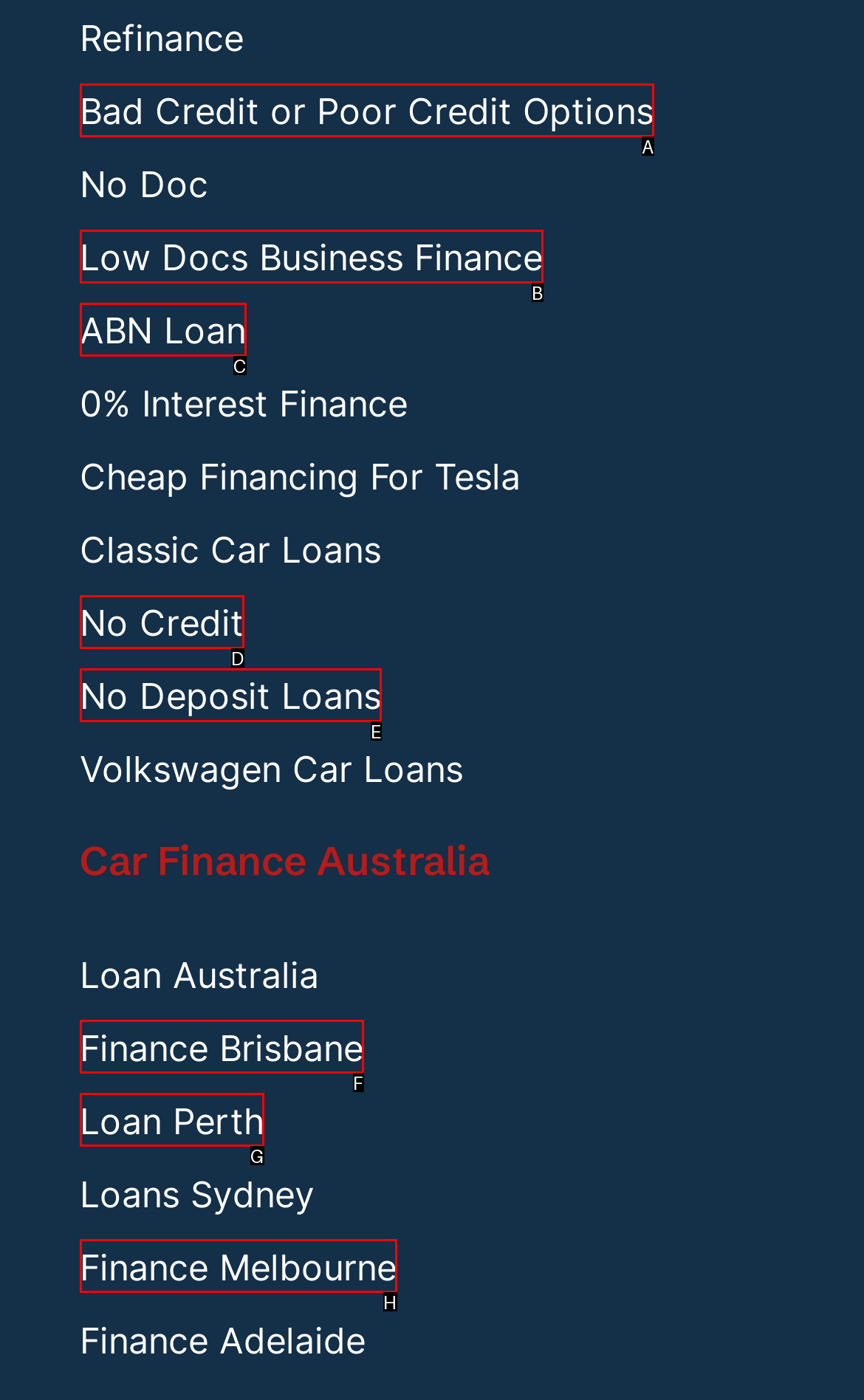Based on the description: Low Docs Business Finance, find the HTML element that matches it. Provide your answer as the letter of the chosen option.

B